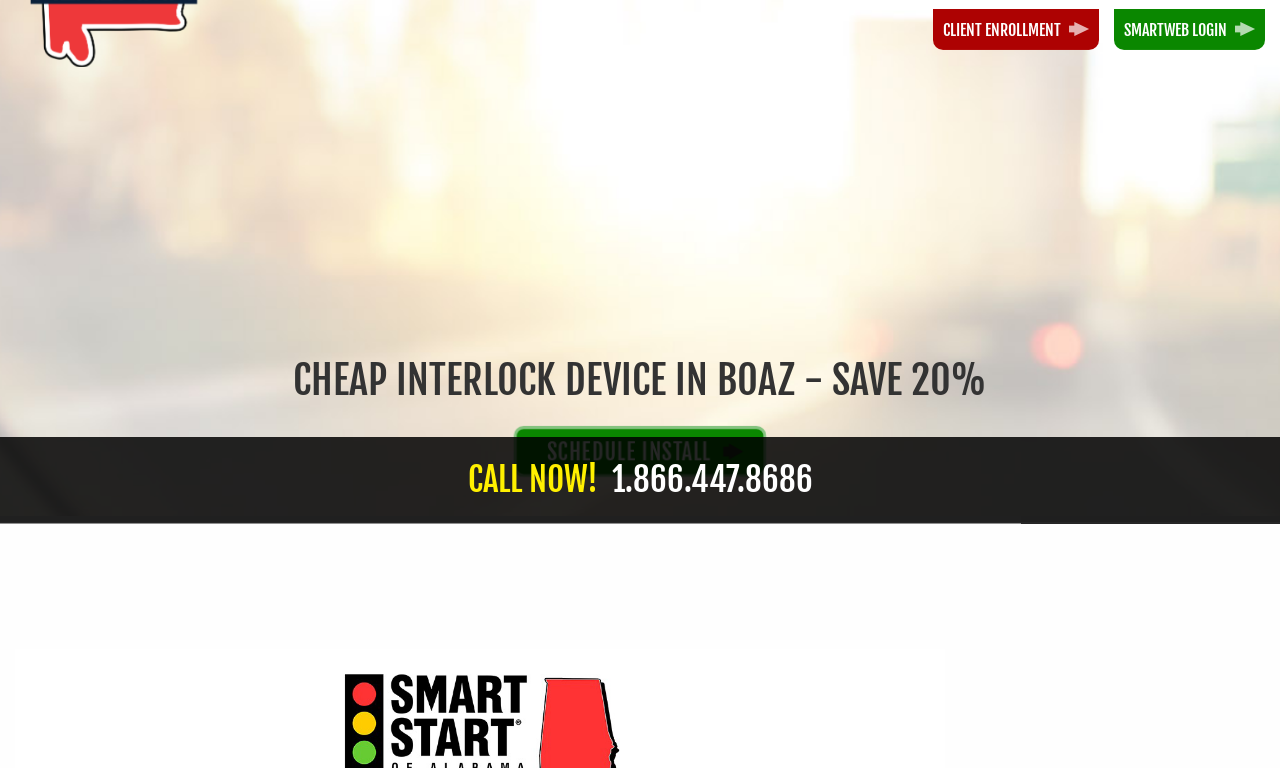Please identify the bounding box coordinates of the element that needs to be clicked to execute the following command: "Go to the 'CLIENT ENROLLMENT' page". Provide the bounding box using four float numbers between 0 and 1, formatted as [left, top, right, bottom].

[0.737, 0.074, 0.851, 0.103]